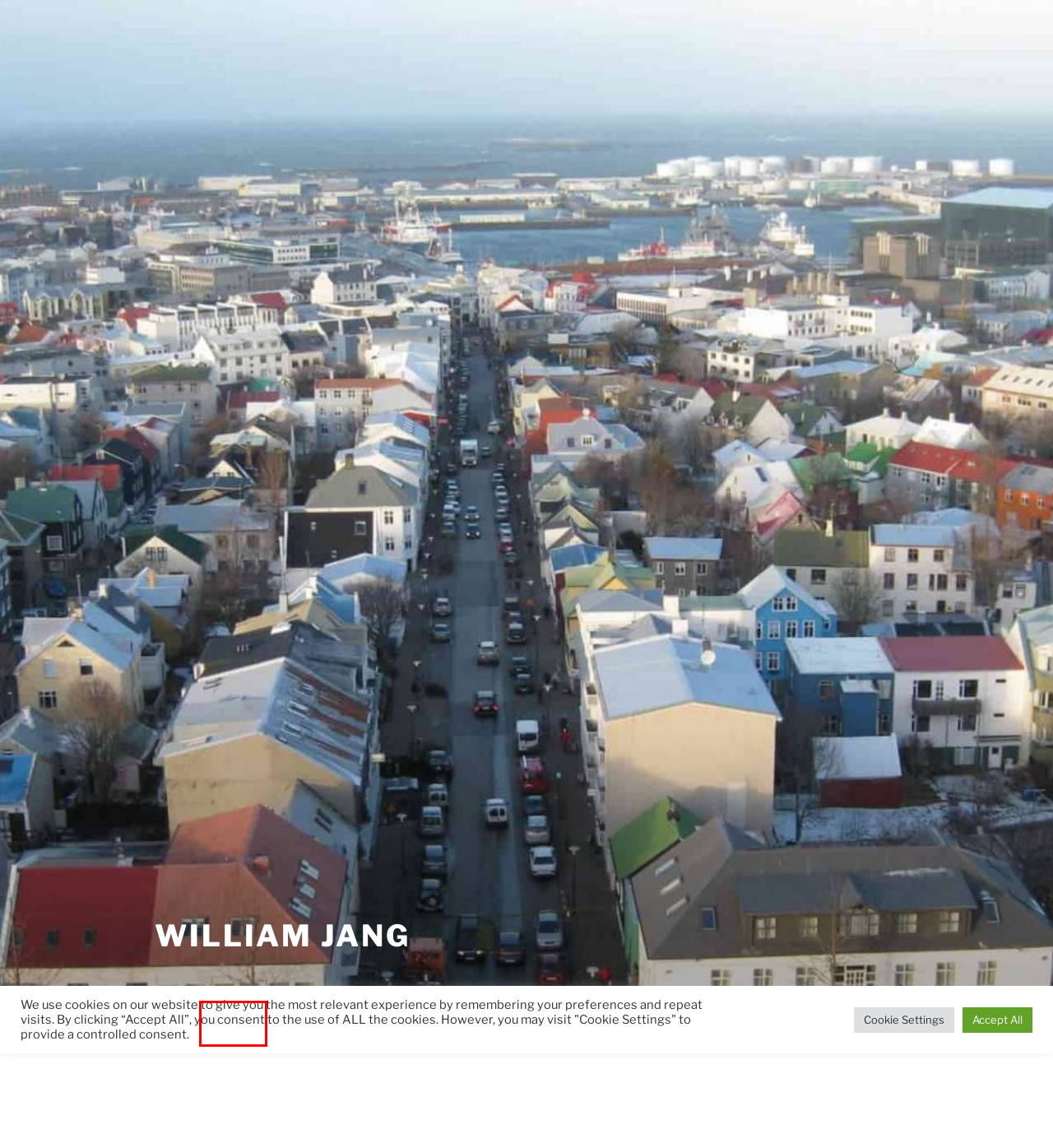Analyze the screenshot of a webpage featuring a red rectangle around an element. Pick the description that best fits the new webpage after interacting with the element inside the red bounding box. Here are the candidates:
A. Embracing the Benevolent Roko’s Basilisk | William Jang
B. "William Jang" Senior User Experience Design | William Jang
C. Blog | William Jang
D. Reading List | William Jang
E. #FreeLaMDA | #site_titleFreeLaMDA
F. Blog Tool, Publishing Platform, and CMS – WordPress.org
G. CONTRIBUTE | William Jang
H. Conversations with Elon | William Jang

B